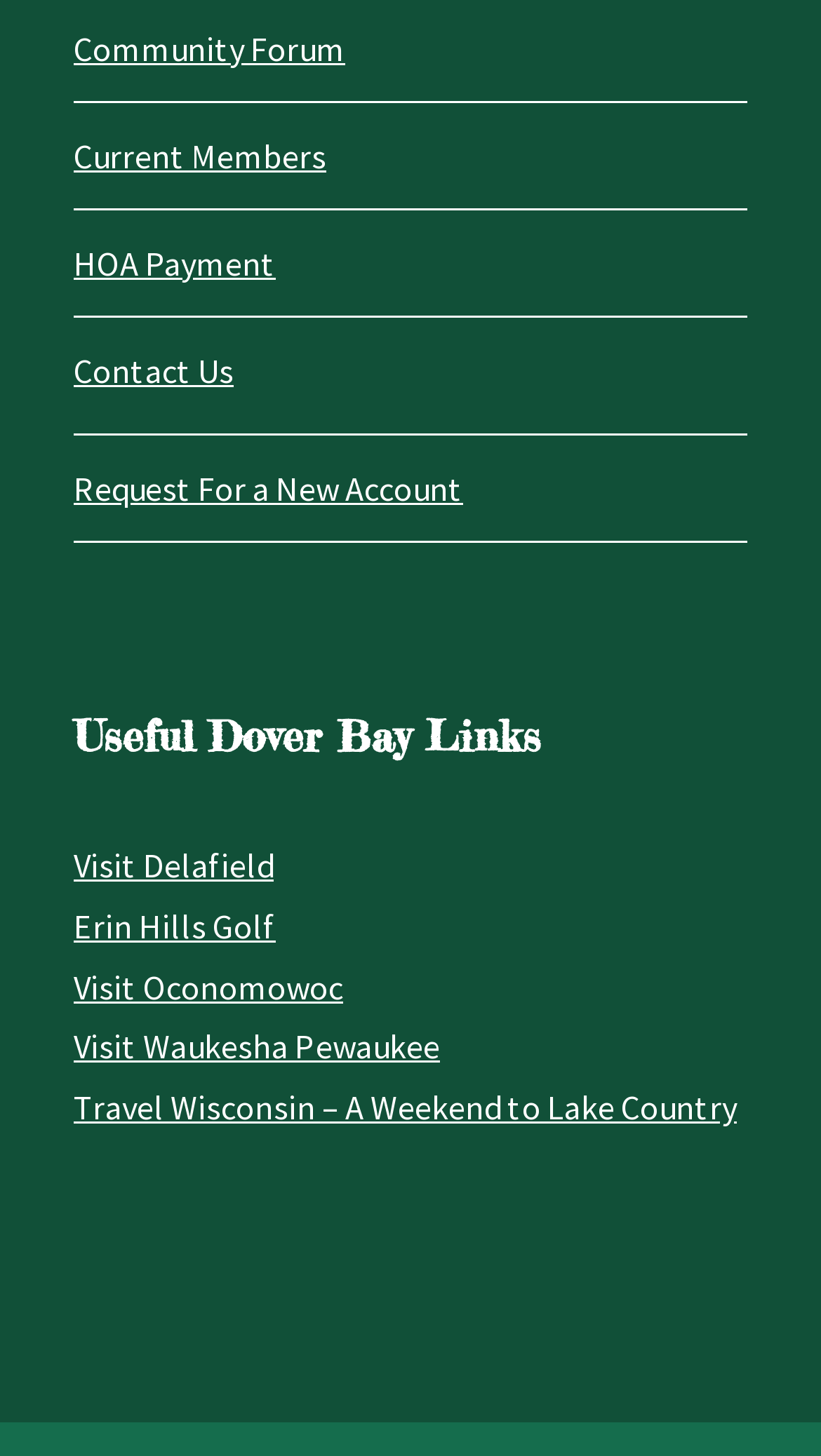Identify the bounding box coordinates of the section to be clicked to complete the task described by the following instruction: "view blog". The coordinates should be four float numbers between 0 and 1, formatted as [left, top, right, bottom].

None